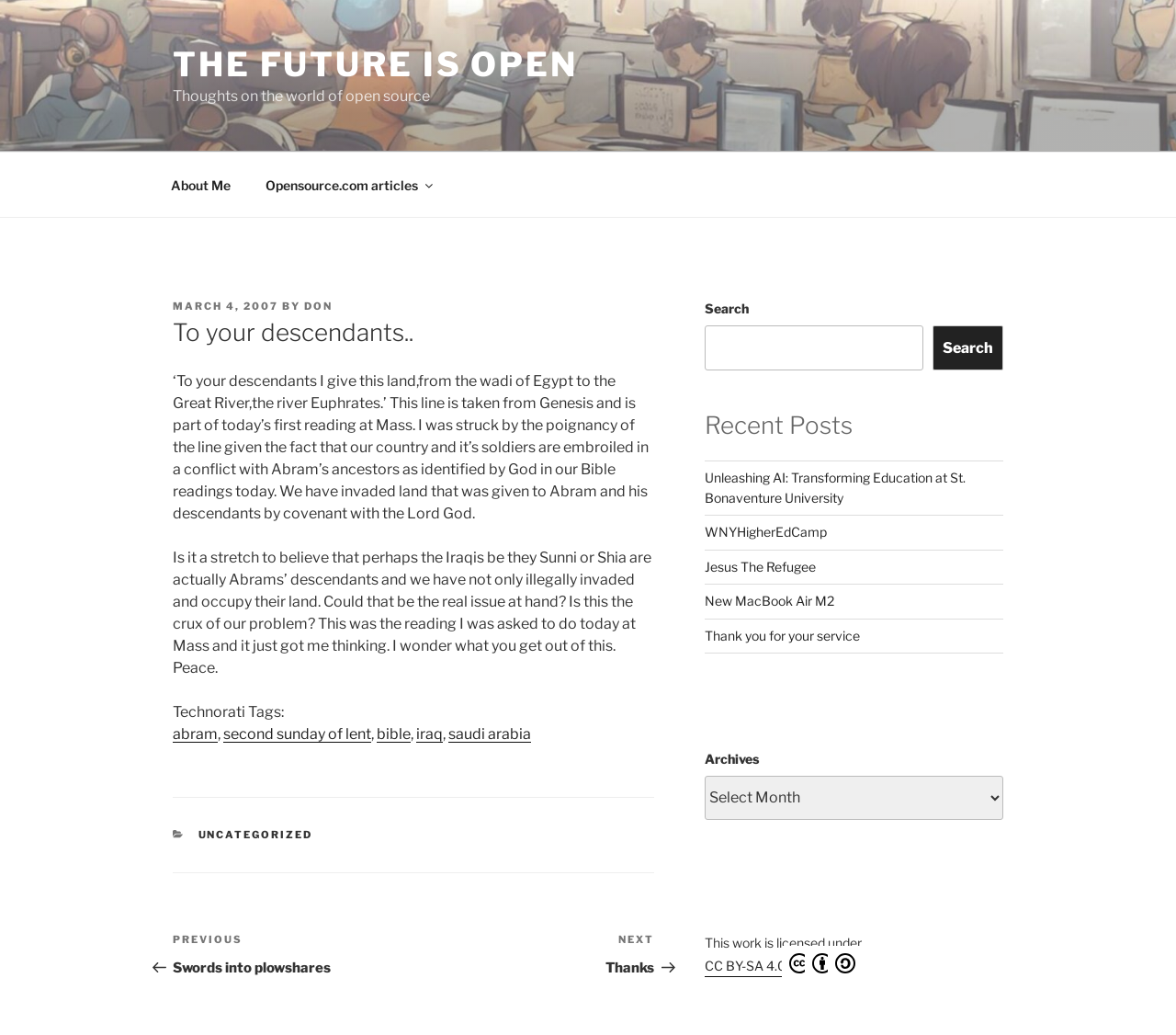Given the element description parent_node: SephardicGen value="Frequently Asked Questions", identify the bounding box coordinates for the UI element on the webpage screenshot. The format should be (top-left x, top-left y, bottom-right x, bottom-right y), with values between 0 and 1.

None